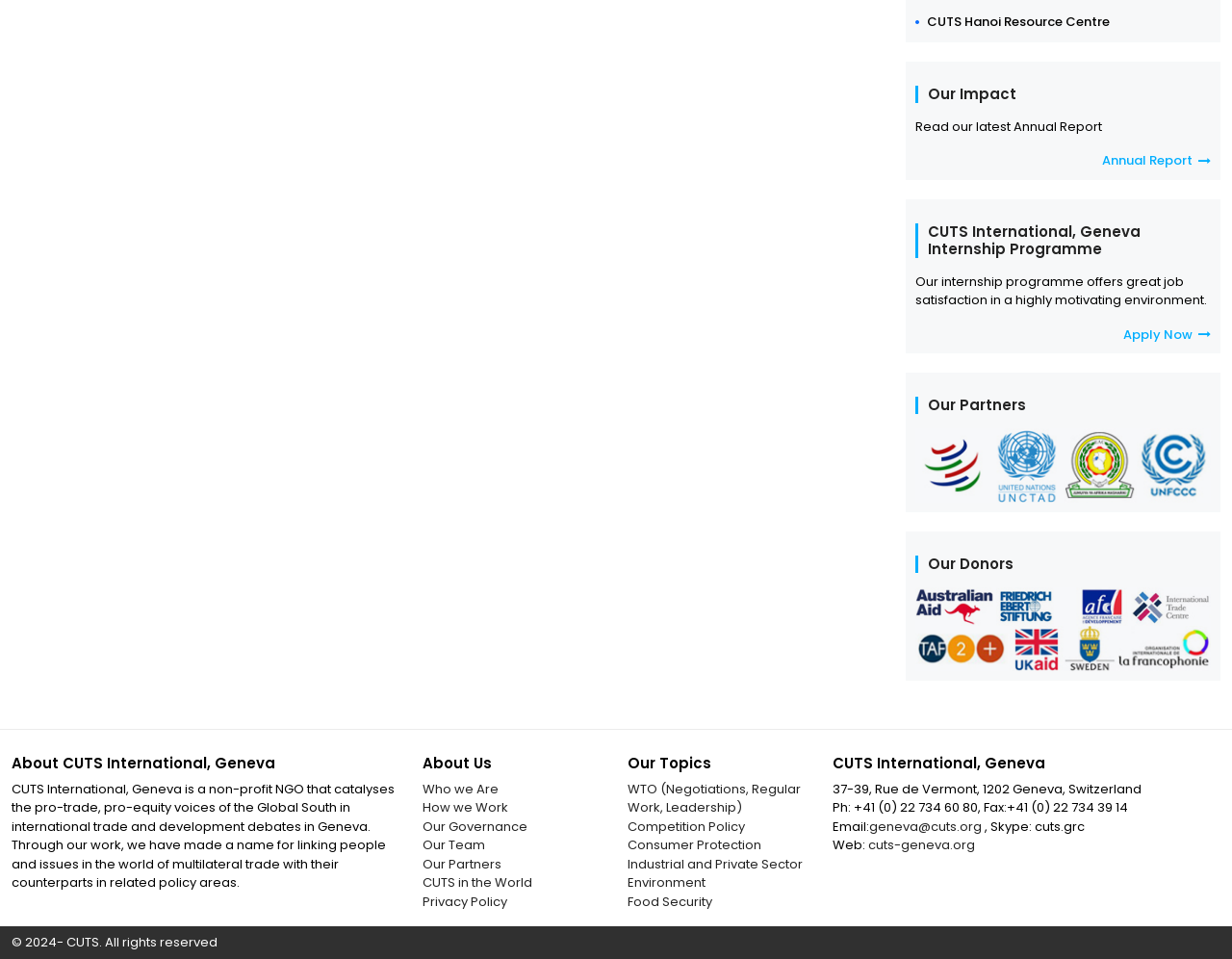Could you specify the bounding box coordinates for the clickable section to complete the following instruction: "Read about CUTS Hanoi Resource Centre"?

[0.753, 0.012, 0.901, 0.034]